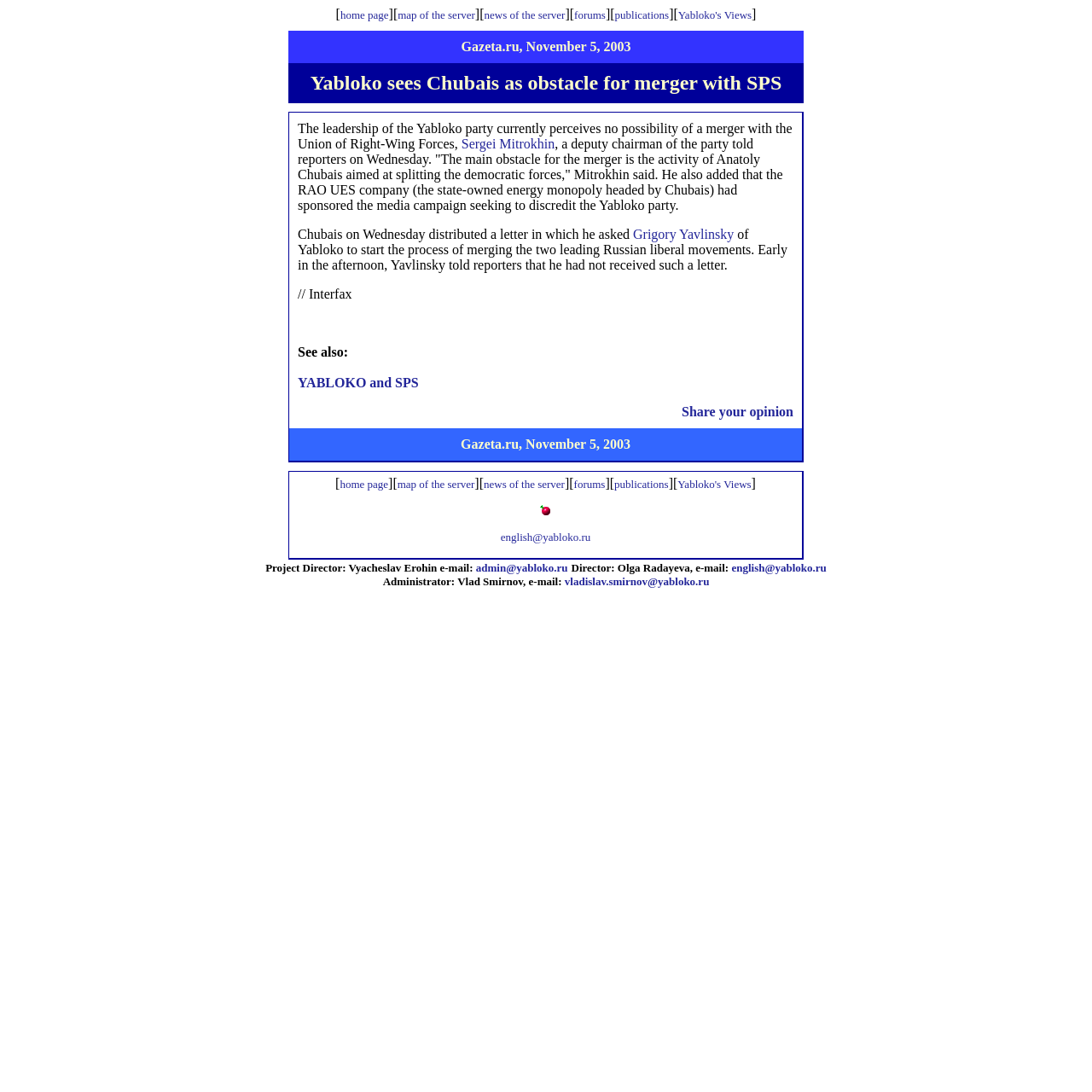Locate the bounding box coordinates of the clickable region to complete the following instruction: "check forums."

[0.526, 0.008, 0.555, 0.02]